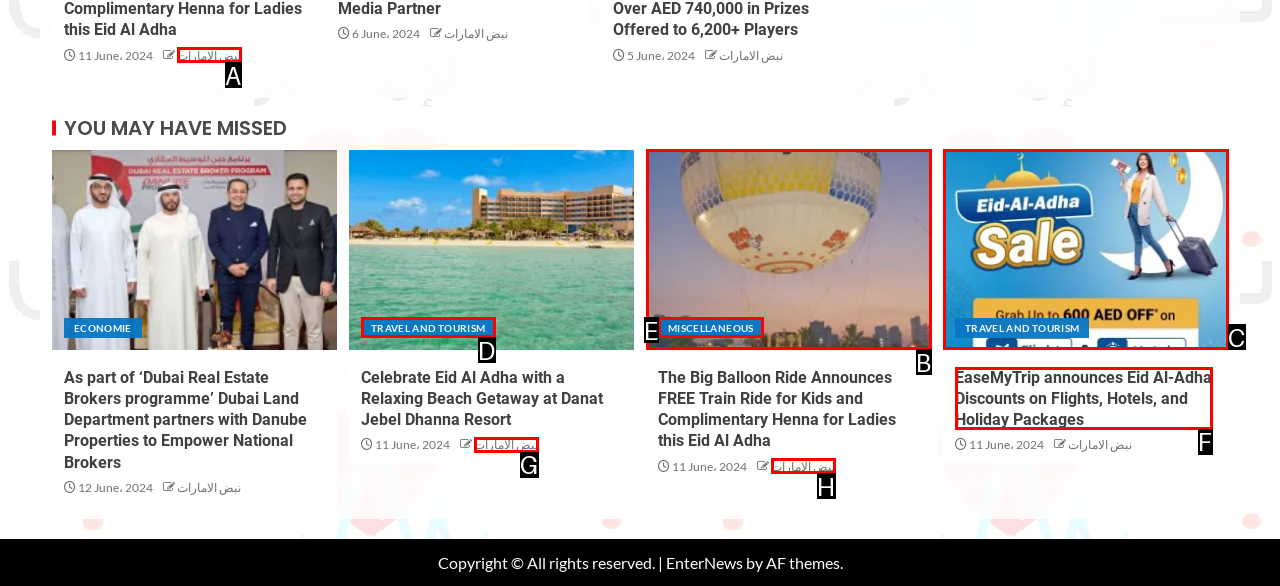Based on the given description: نبض الامارات, identify the correct option and provide the corresponding letter from the given choices directly.

H